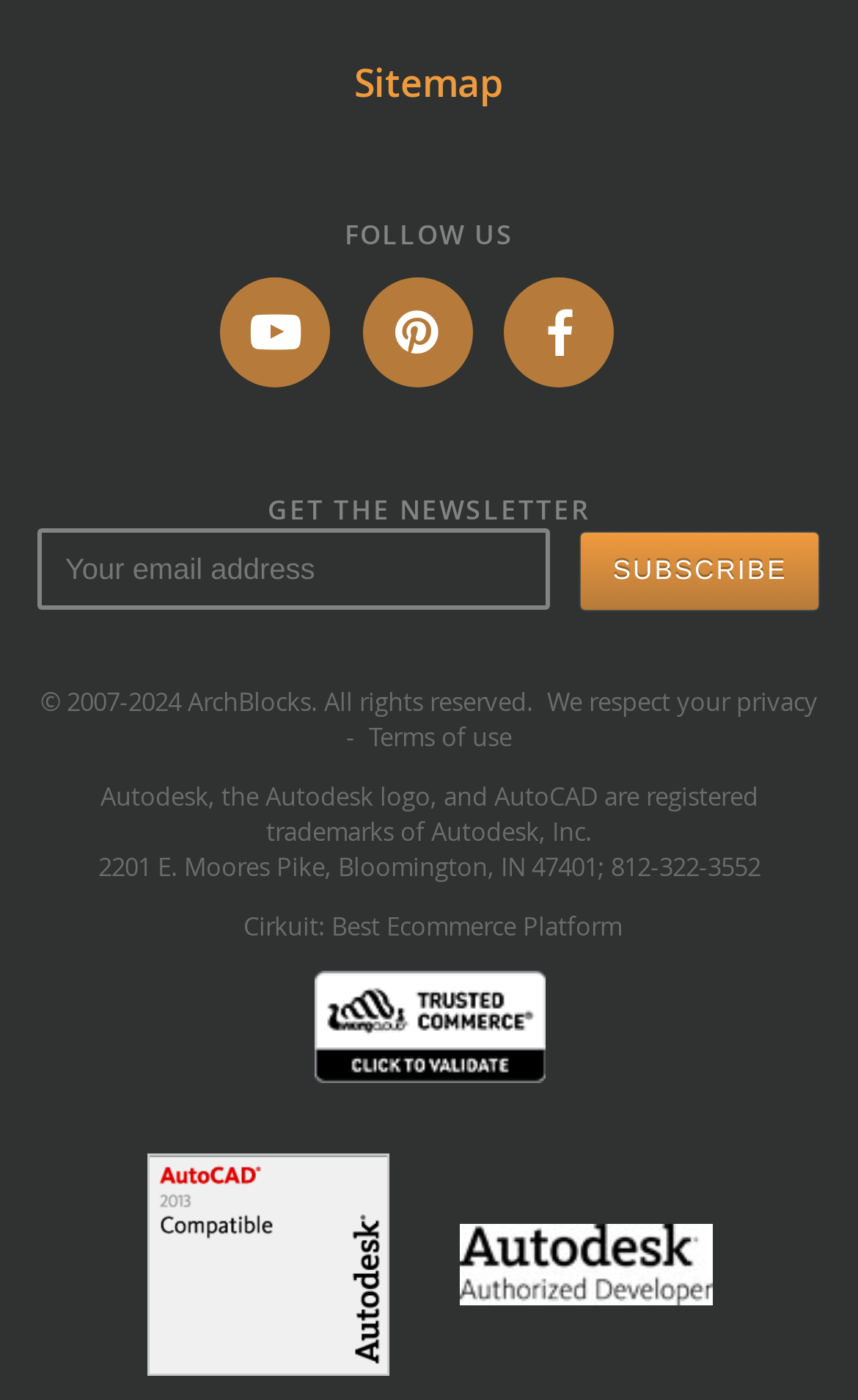Determine the bounding box for the described UI element: "Terms of use".

[0.421, 0.514, 0.597, 0.537]